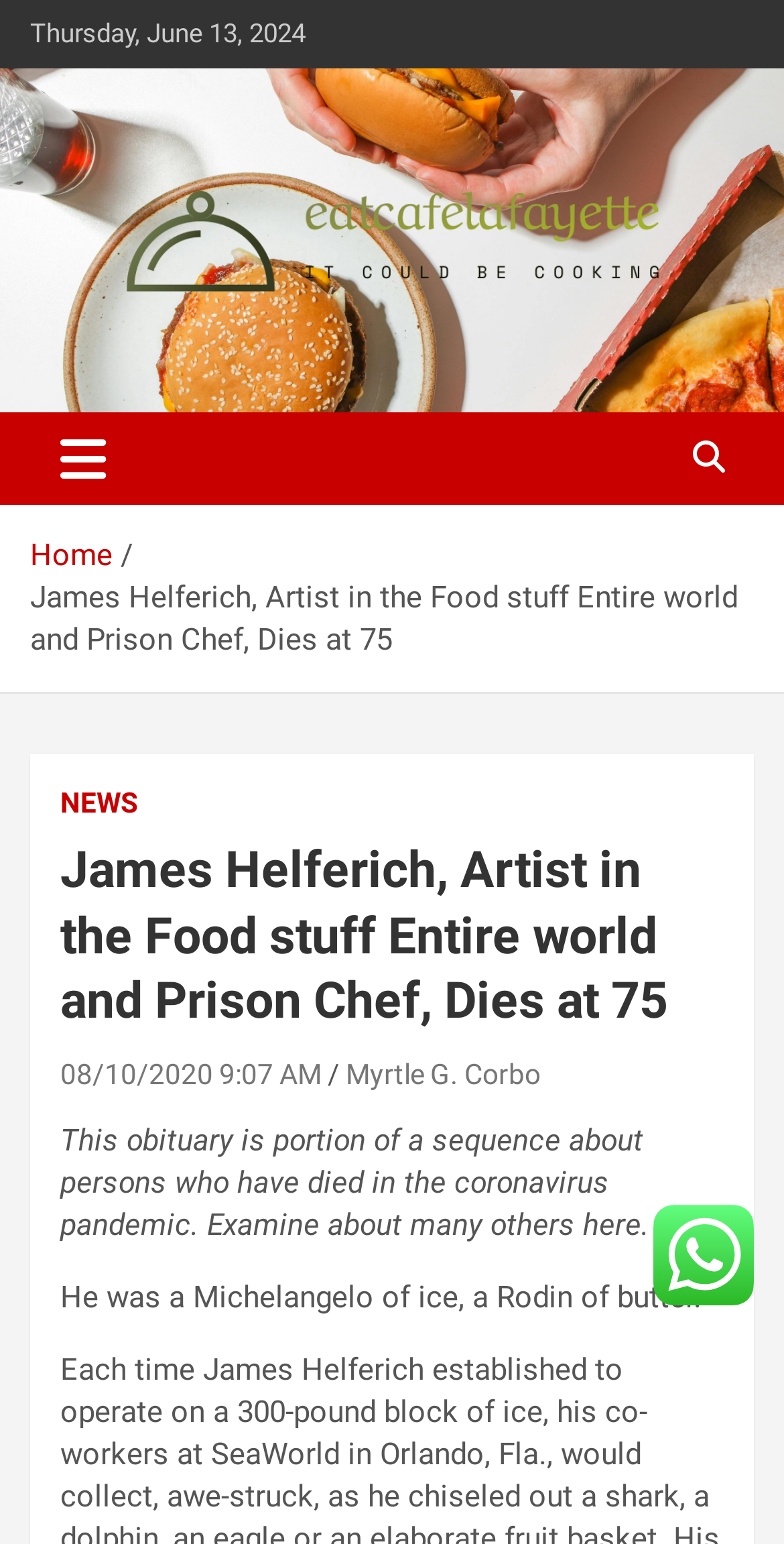Identify the bounding box coordinates for the UI element described as: "parent_node: Eatcafelafayette".

[0.038, 0.068, 0.962, 0.099]